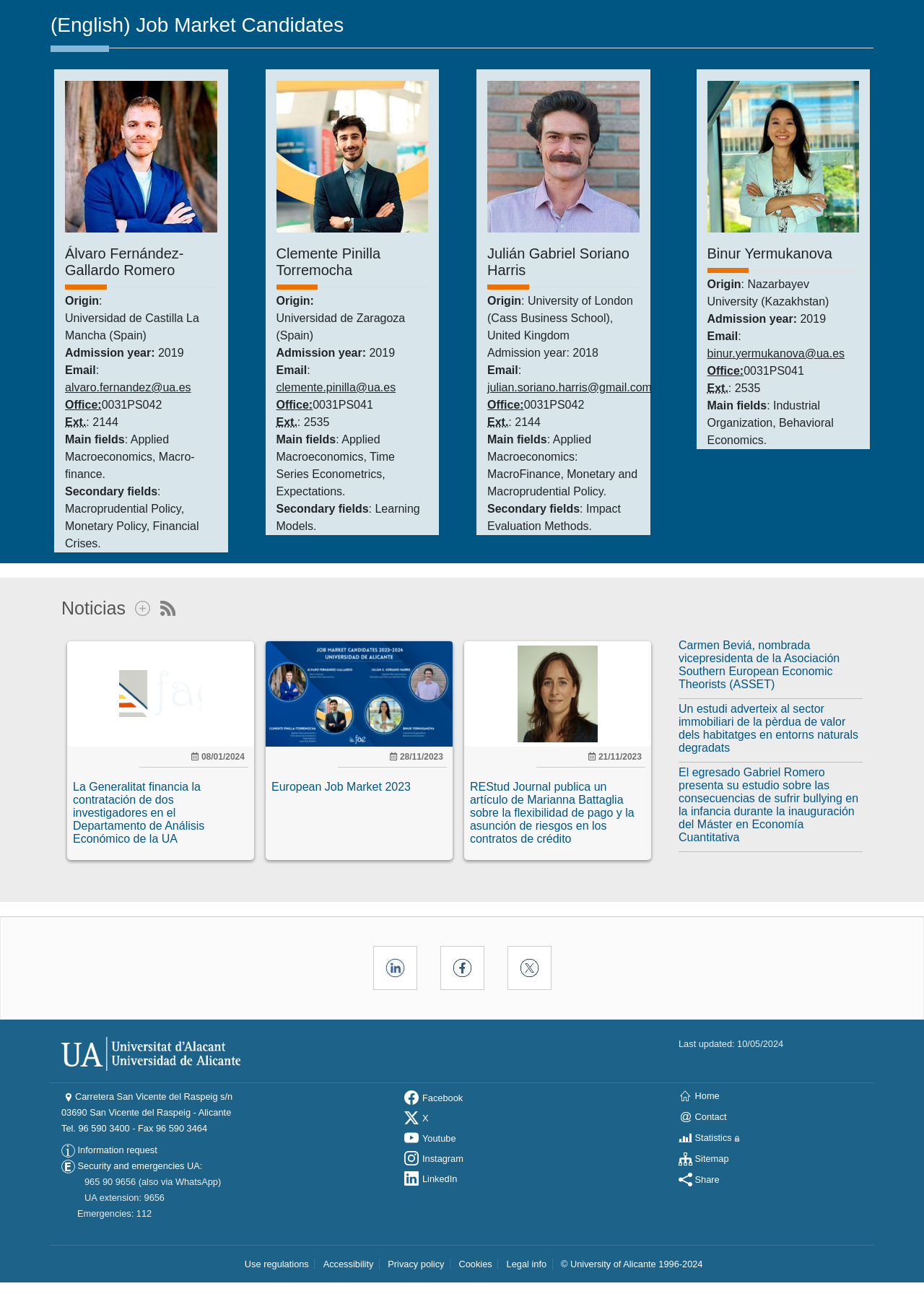Find the bounding box coordinates for the UI element whose description is: "alvaro.fernandez@ua.es". The coordinates should be four float numbers between 0 and 1, in the format [left, top, right, bottom].

[0.07, 0.295, 0.207, 0.304]